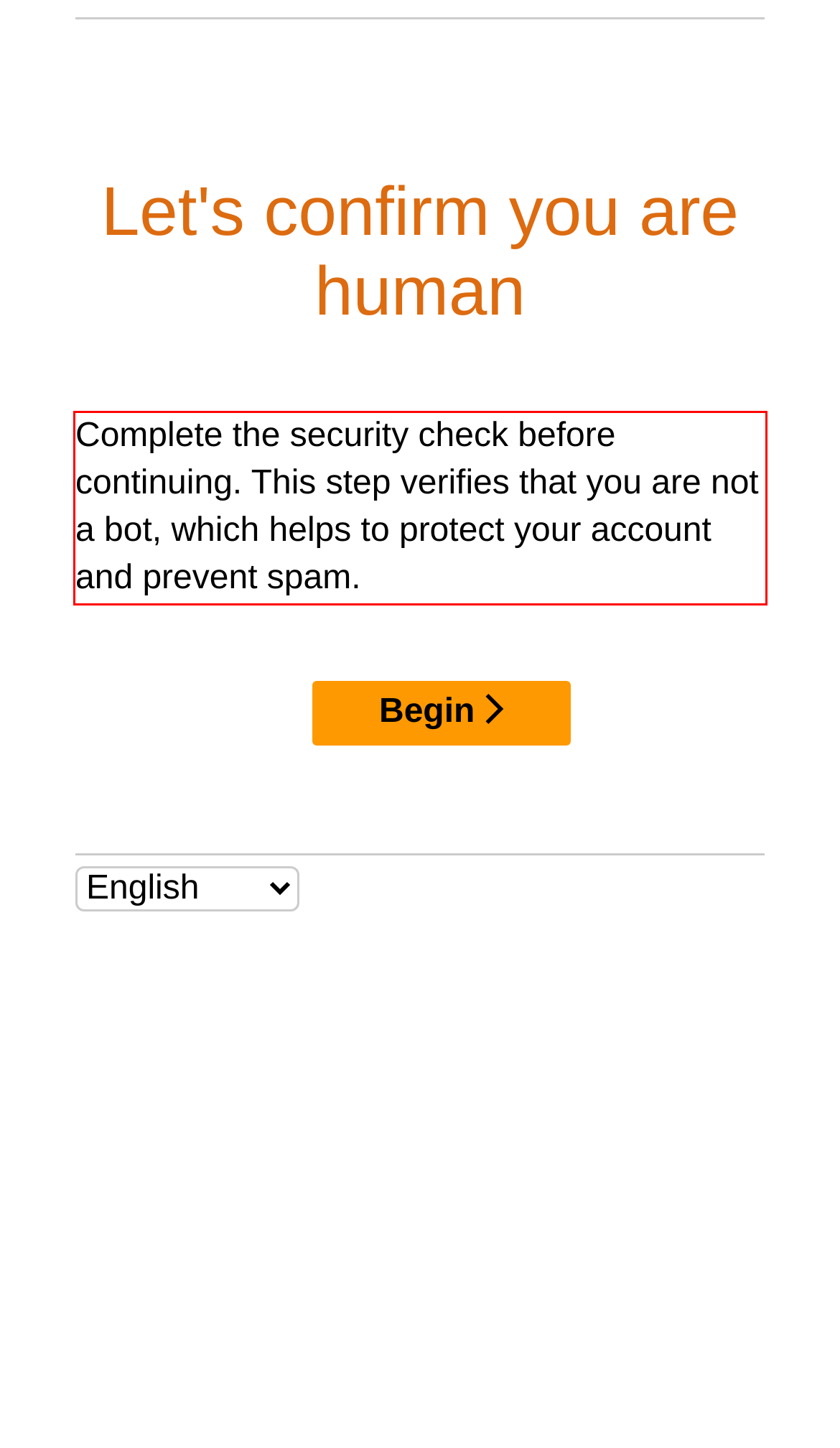From the provided screenshot, extract the text content that is enclosed within the red bounding box.

Complete the security check before continuing. This step verifies that you are not a bot, which helps to protect your account and prevent spam.